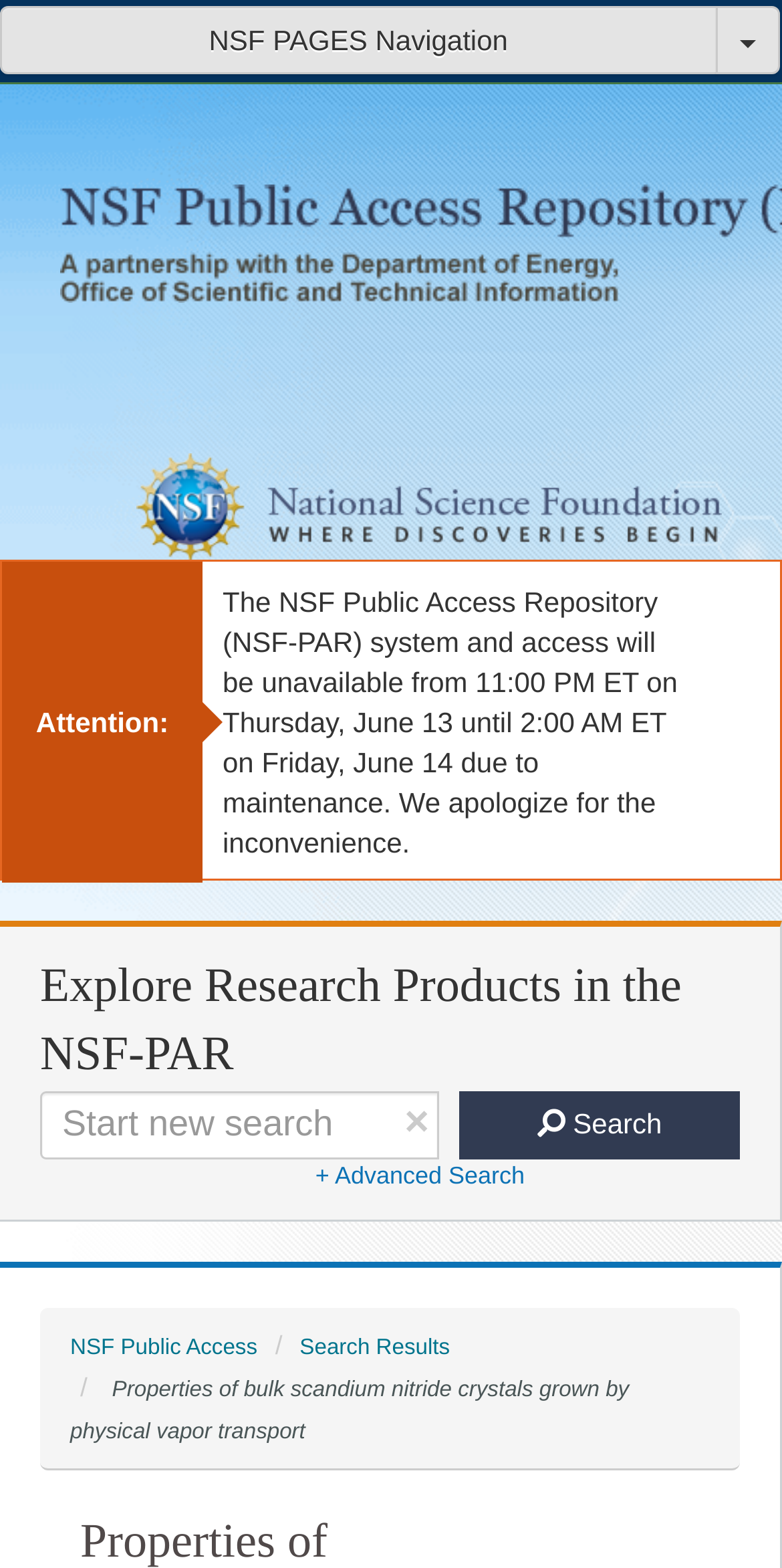Please find the bounding box coordinates of the element's region to be clicked to carry out this instruction: "Go to previous page".

None